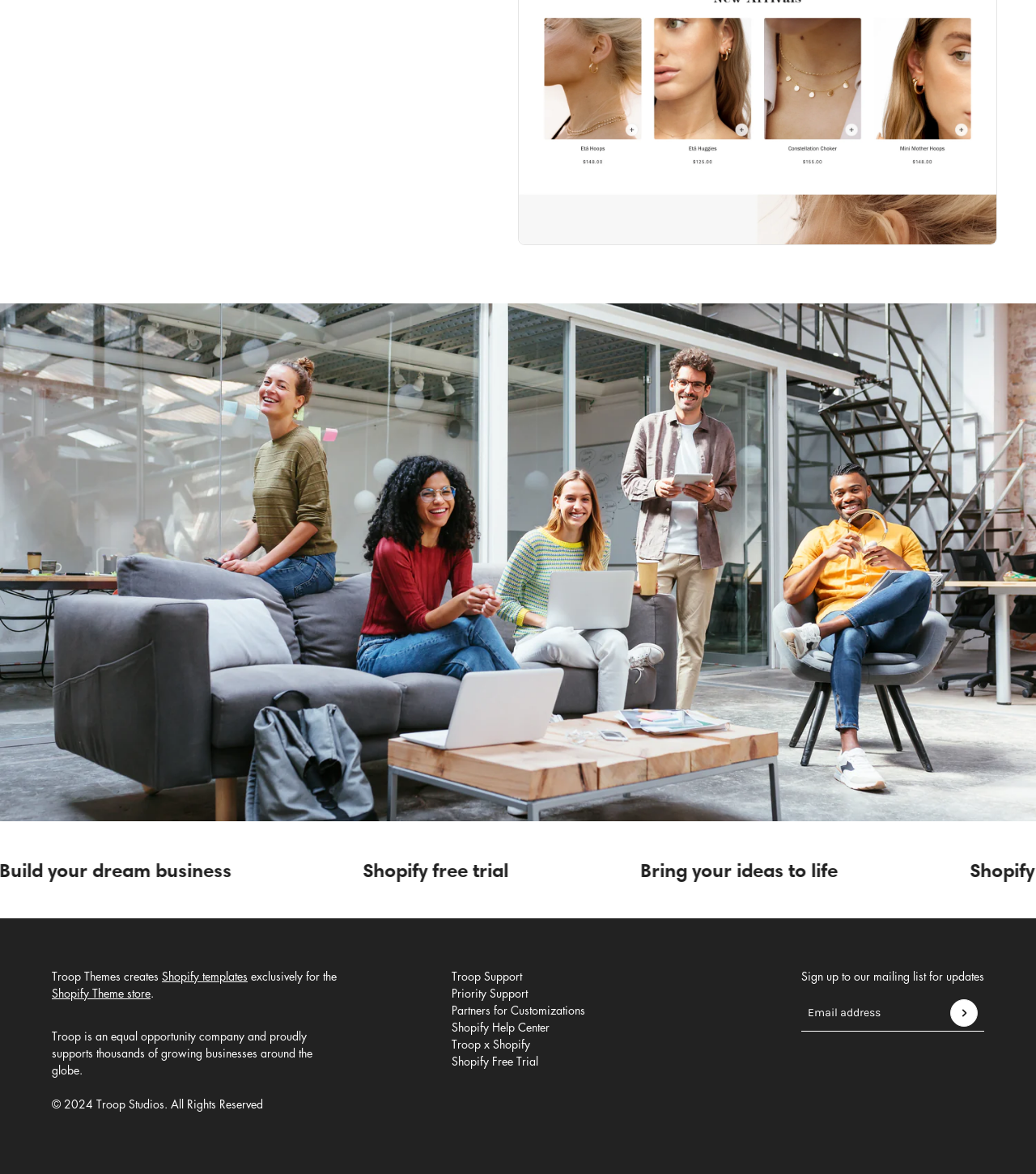Find the bounding box coordinates of the clickable region needed to perform the following instruction: "Sign up to our mailing list". The coordinates should be provided as four float numbers between 0 and 1, i.e., [left, top, right, bottom].

[0.773, 0.824, 0.95, 0.838]